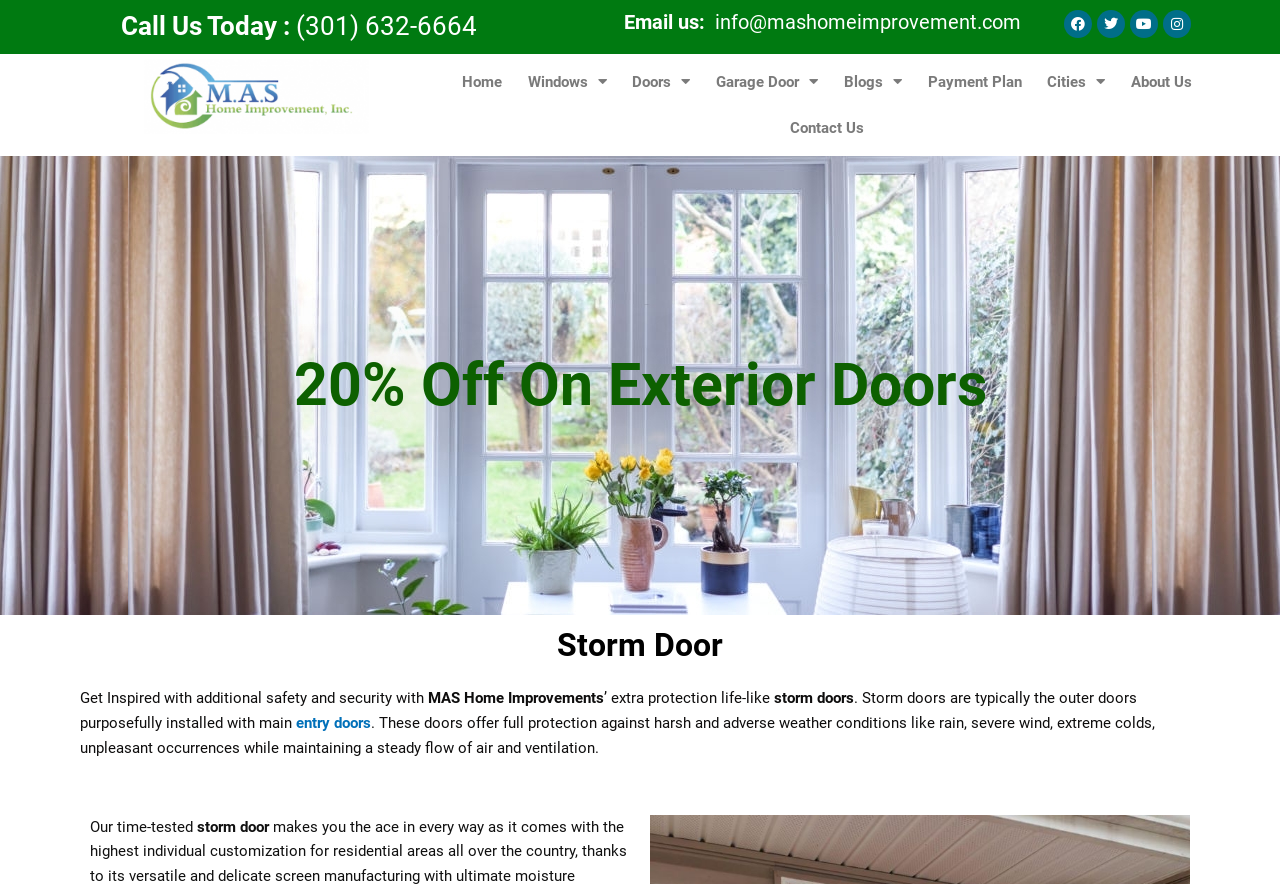Using the information in the image, could you please answer the following question in detail:
How many social media links are there?

There are four social media links located in the top section of the webpage, which are Facebook, Twitter, Youtube, and Instagram.